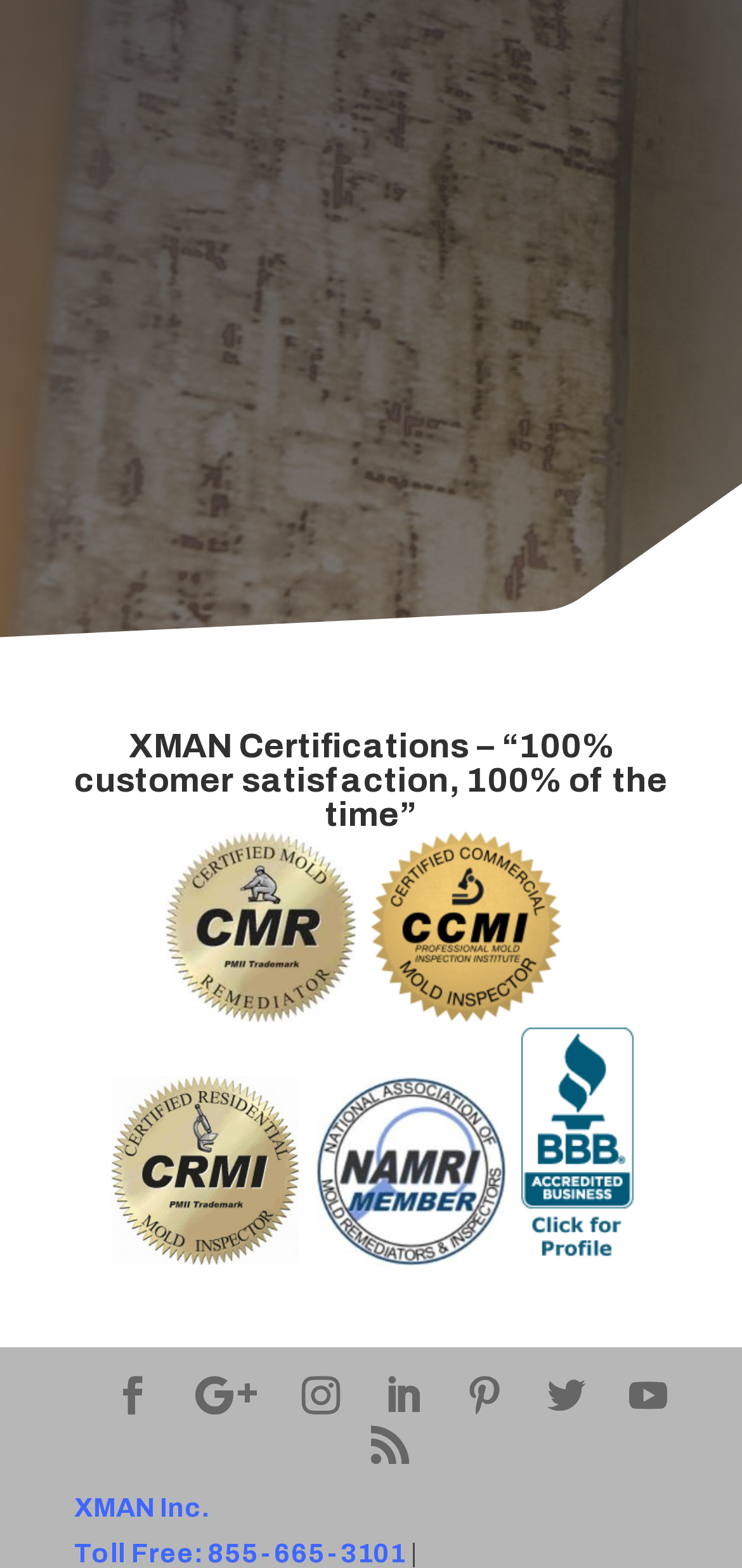Provide the bounding box coordinates for the UI element that is described as: "categorized".

None